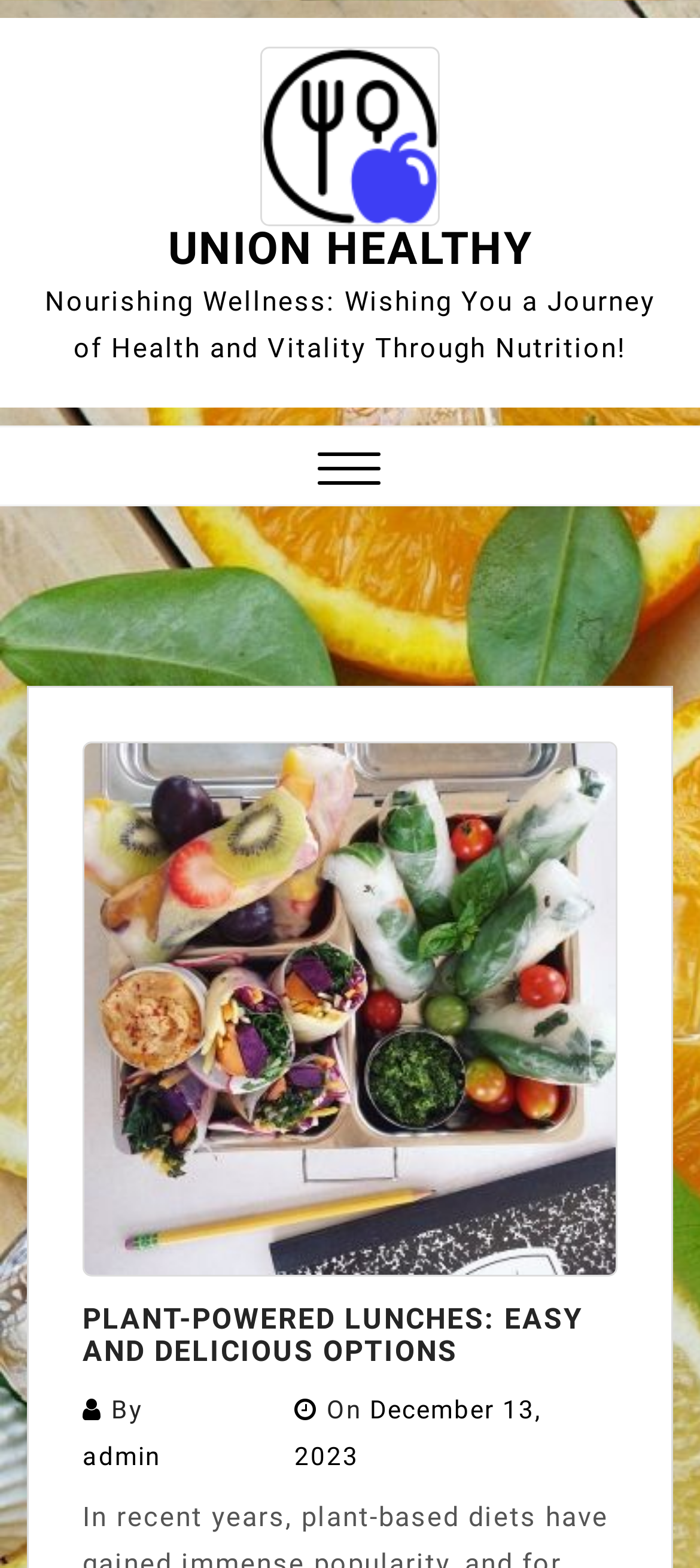Is there a menu on the page?
From the image, respond with a single word or phrase.

Yes